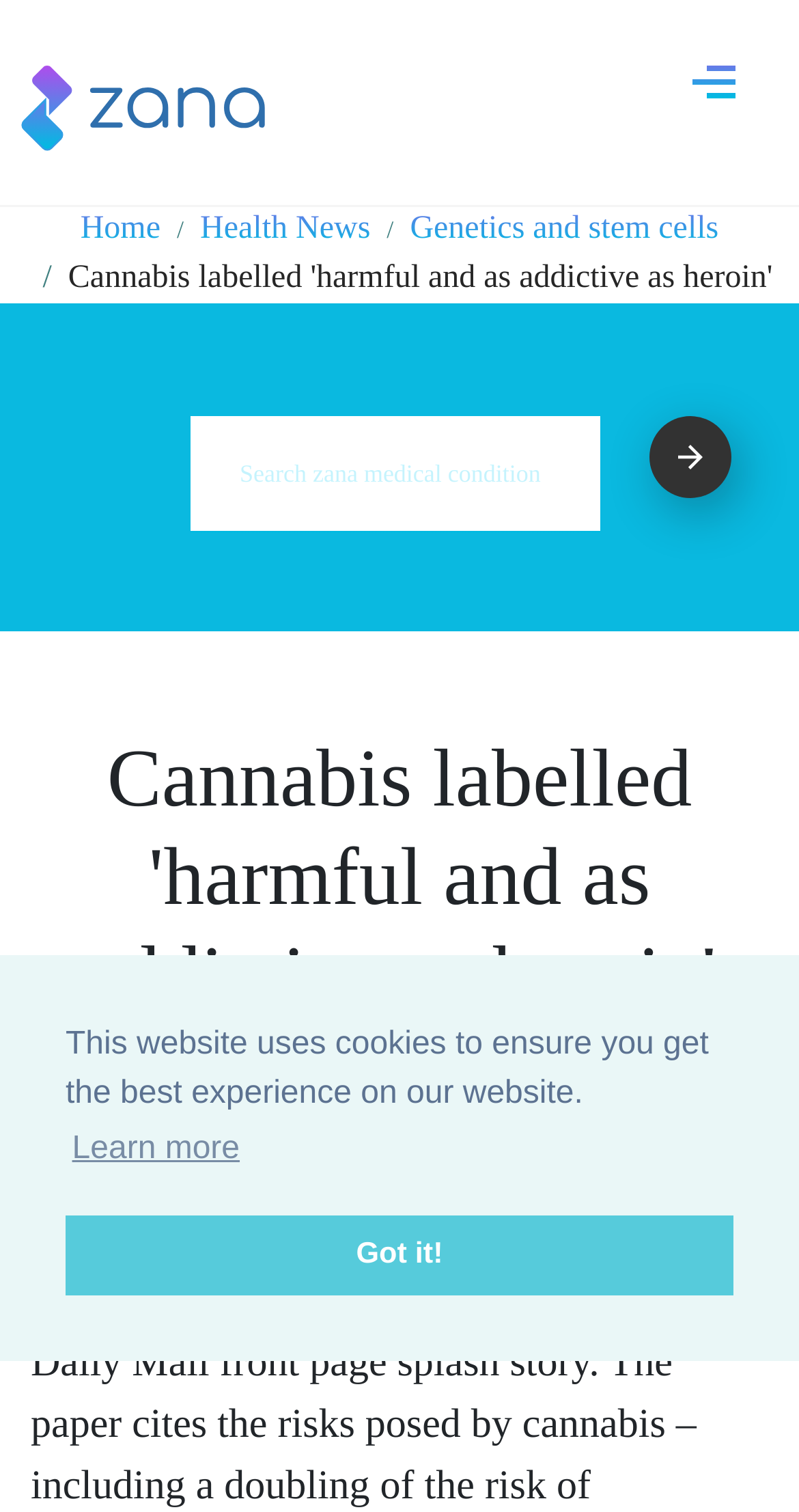Use a single word or phrase to answer this question: 
What is the name of the website?

Zana